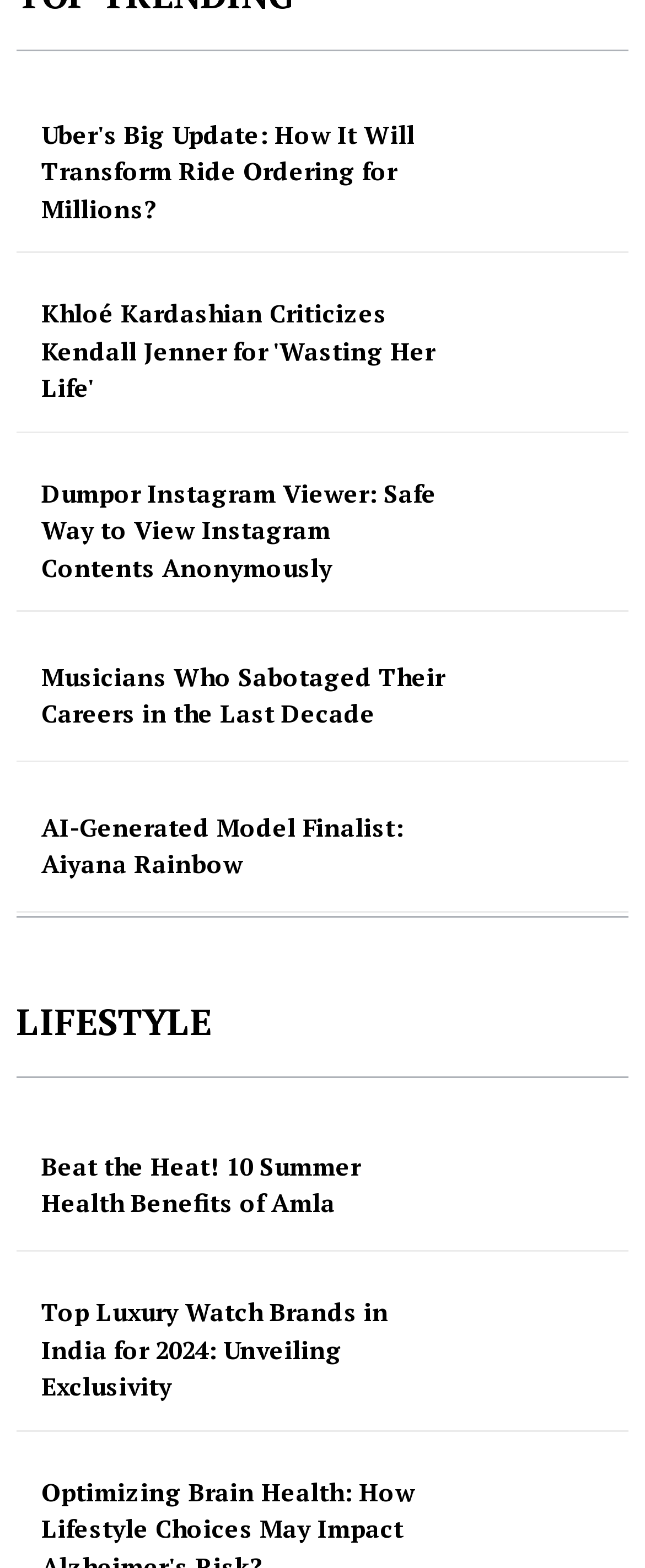Using the webpage screenshot, locate the HTML element that fits the following description and provide its bounding box: "title="AI-Generated Model Finalist: Aiyana Rainbow"".

[0.731, 0.461, 0.974, 0.55]